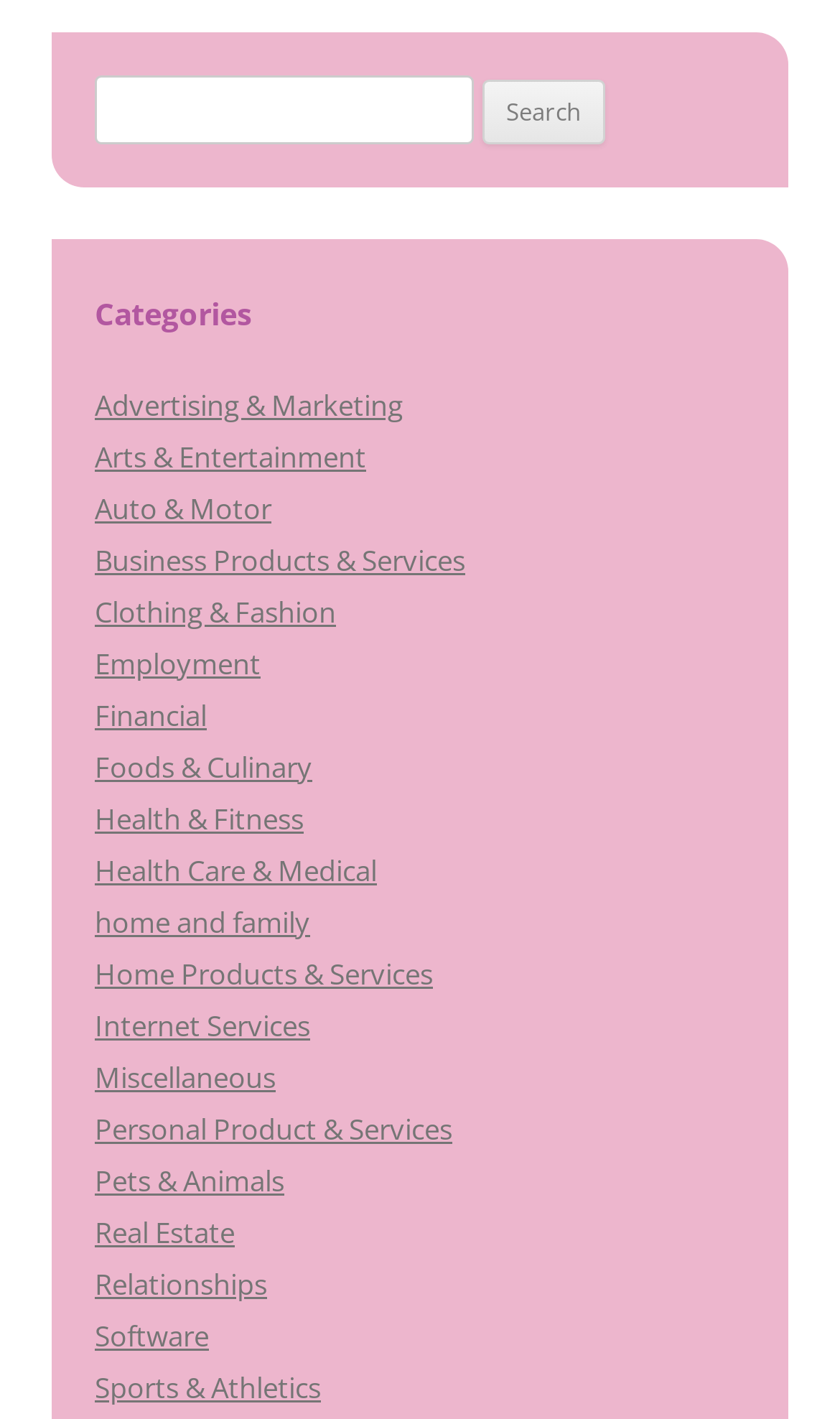Specify the bounding box coordinates (top-left x, top-left y, bottom-right x, bottom-right y) of the UI element in the screenshot that matches this description: Fitness Tips

None